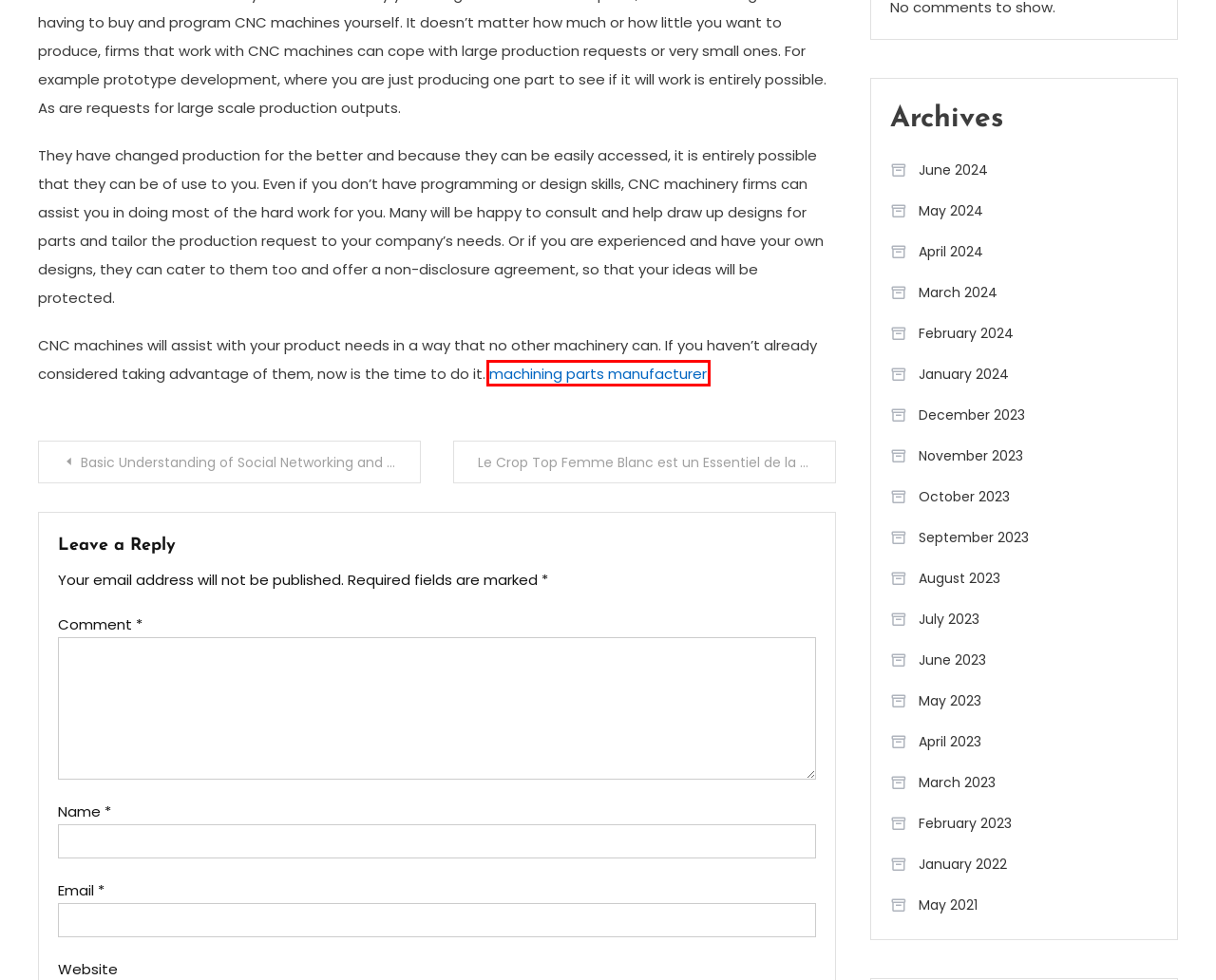You have a screenshot of a webpage with a red bounding box around a UI element. Determine which webpage description best matches the new webpage that results from clicking the element in the bounding box. Here are the candidates:
A. Machining Parts Manufacturer
B. May 2024 - colourkidz
C. February 2024 - colourkidz
D. June 2023 - colourkidz
E. April 2023 - colourkidz
F. August 2023 - colourkidz
G. March 2024 - colourkidz
H. May 2021 - colourkidz

A